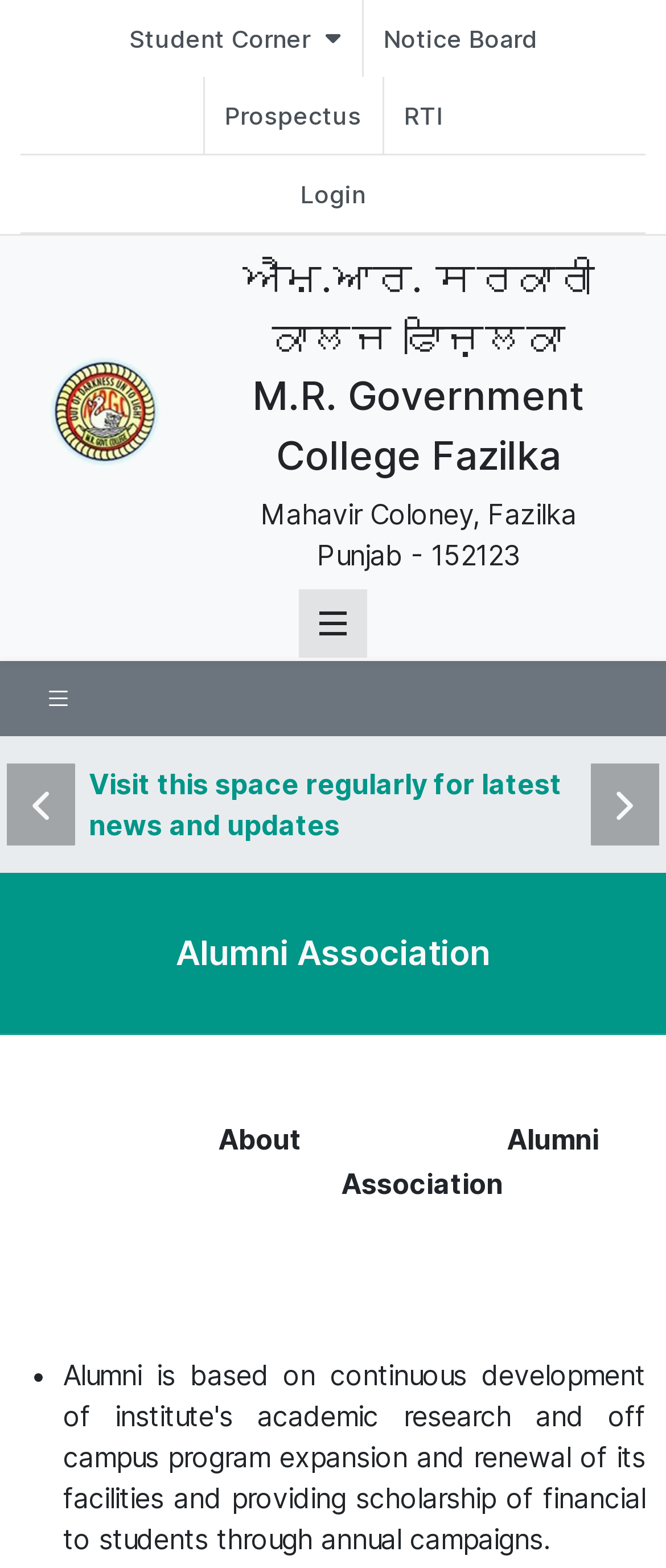Bounding box coordinates are to be given in the format (top-left x, top-left y, bottom-right x, bottom-right y). All values must be floating point numbers between 0 and 1. Provide the bounding box coordinate for the UI element described as: Student Corner

[0.163, 0.0, 0.542, 0.049]